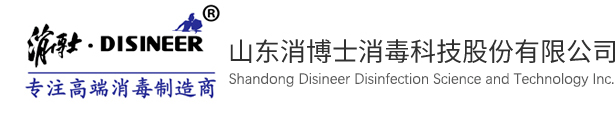What color scheme is used in the logo?
Please craft a detailed and exhaustive response to the question.

The design of the logo features a modern aesthetic and the use of a blue color scheme, which conveys a sense of professionalism and innovation in the field of disinfection technology.